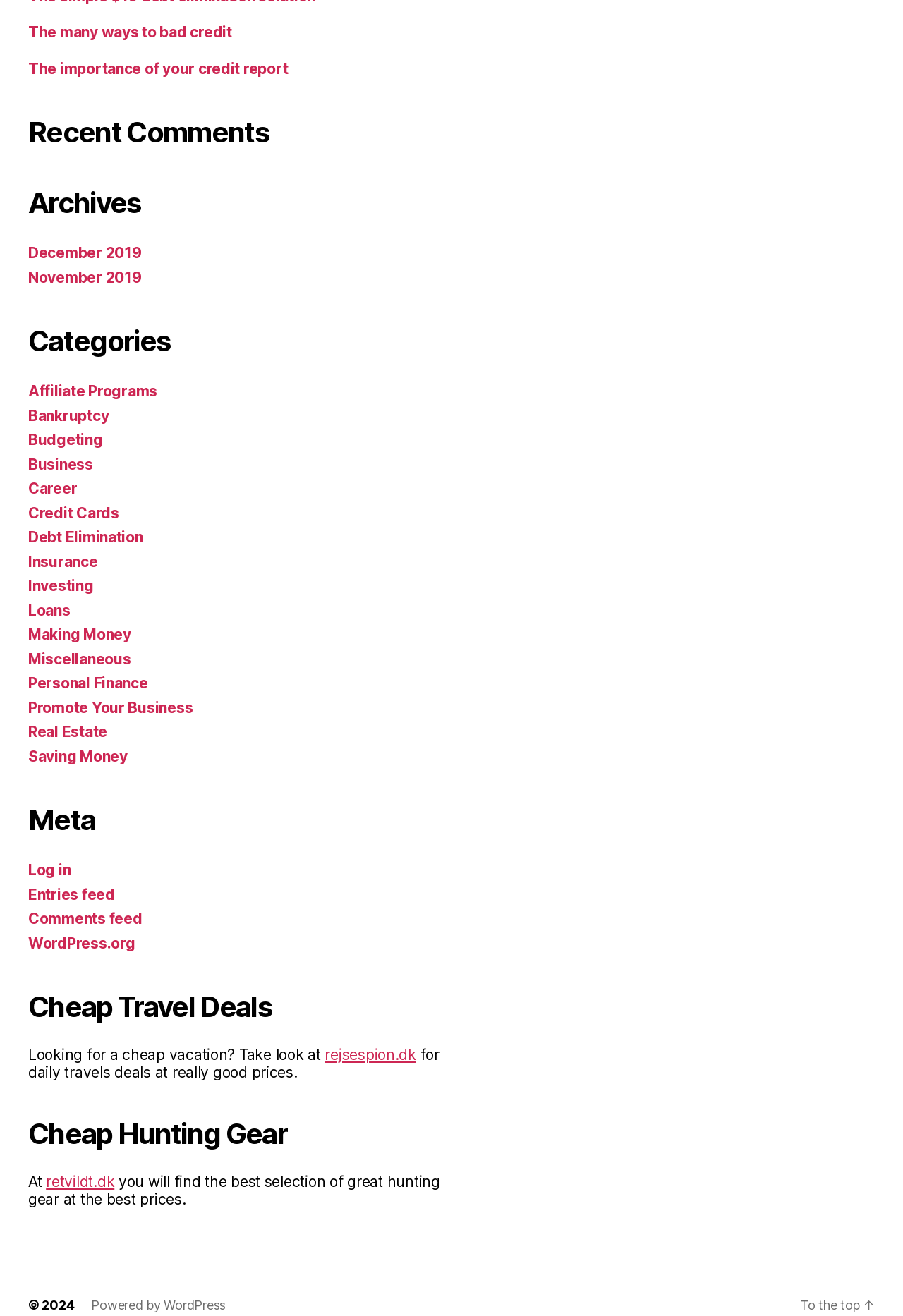Determine the bounding box coordinates of the element that should be clicked to execute the following command: "View recent comments".

[0.031, 0.087, 0.523, 0.114]